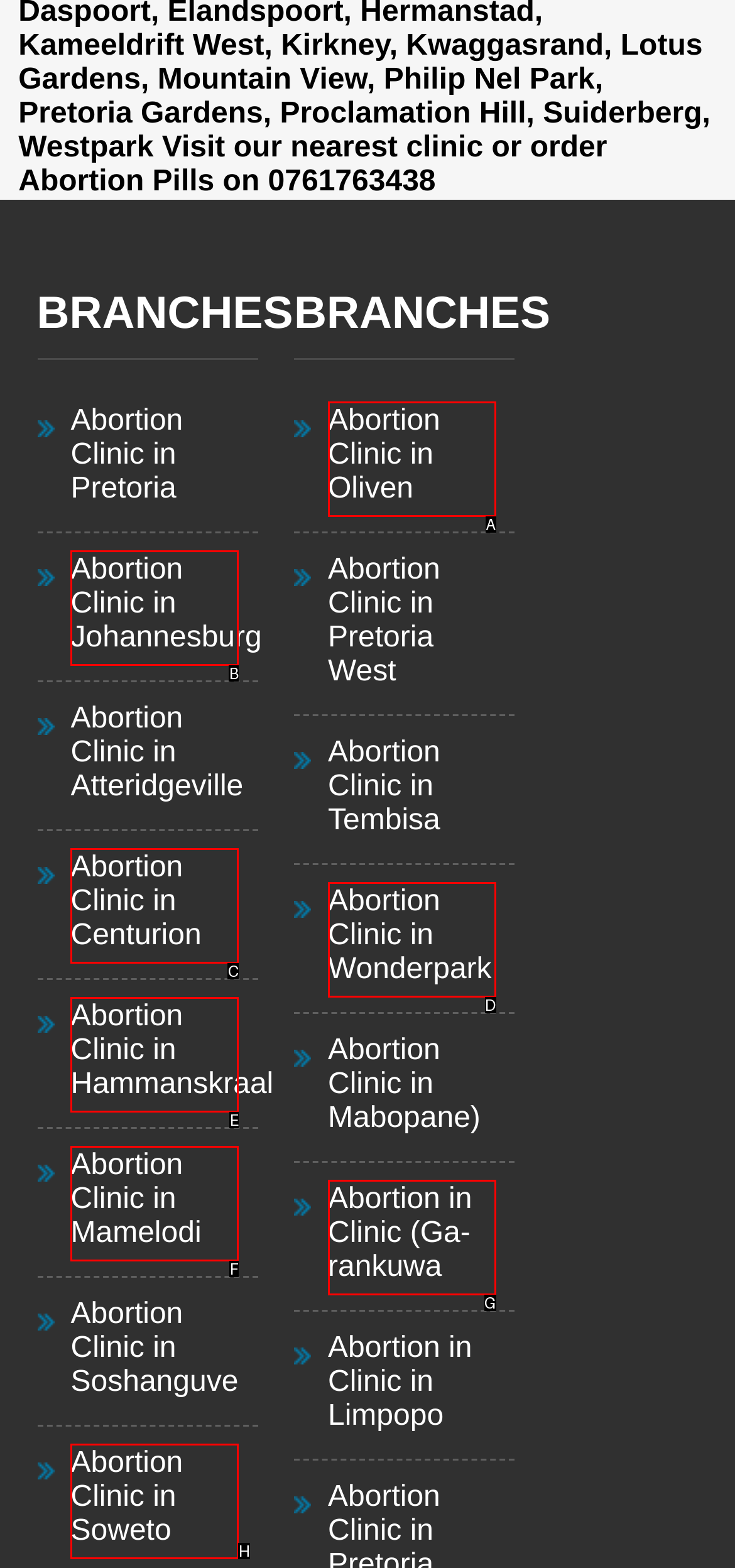From the provided options, which letter corresponds to the element described as: Abortion Clinic in Soweto
Answer with the letter only.

H